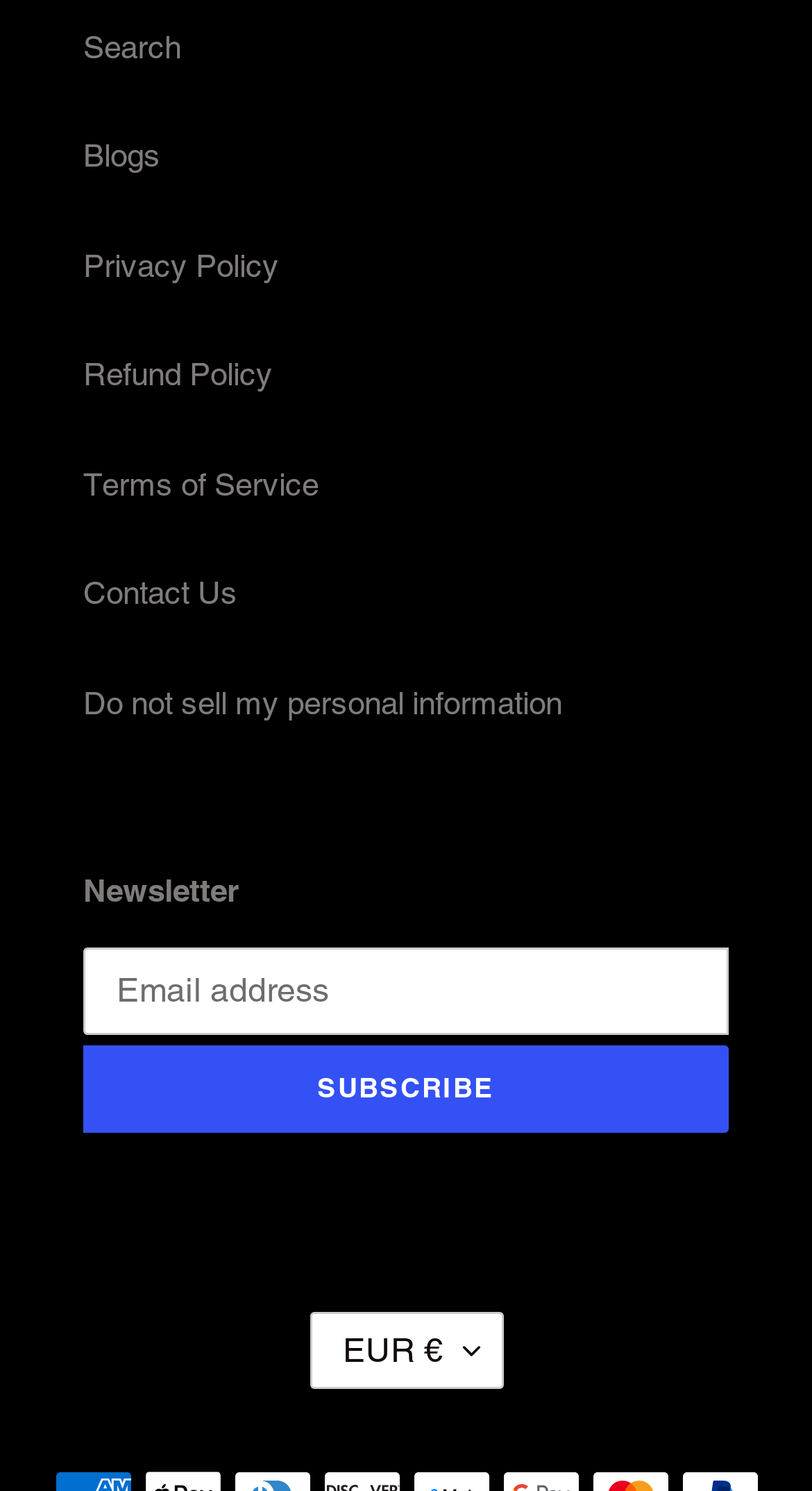Pinpoint the bounding box coordinates of the clickable element needed to complete the instruction: "Subscribe to the newsletter". The coordinates should be provided as four float numbers between 0 and 1: [left, top, right, bottom].

[0.103, 0.7, 0.897, 0.759]